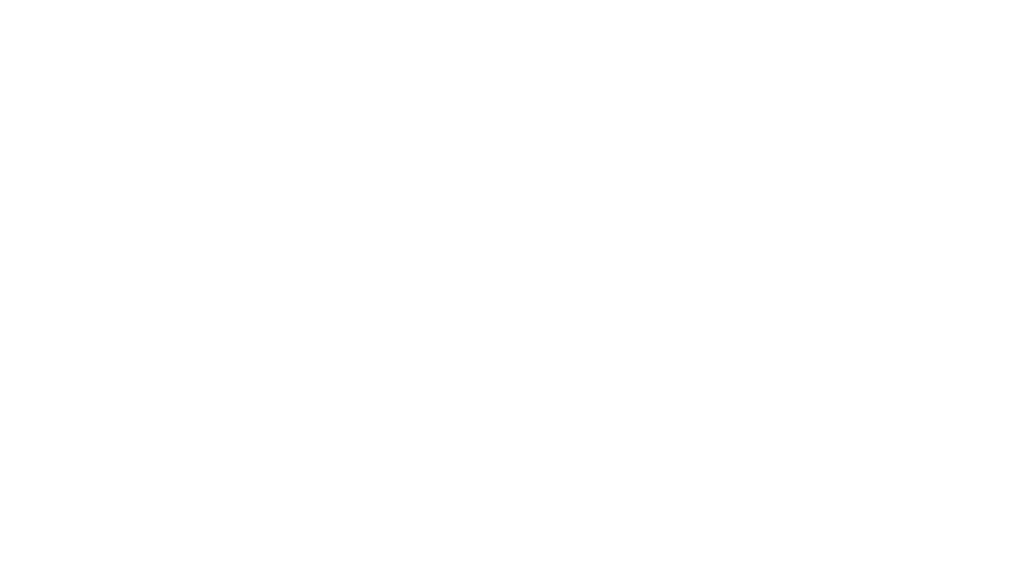Offer an in-depth description of the image.

The image appears to feature a visual representation, possibly a chart or graphic related to a project. Positioned between relevant headings, it's likely intended to convey information regarding the "Project Value," and might also relate to project sizing. This graphic is central within the layout, suggesting its importance in summarizing or illustrating key data points or metrics that underpin the project's analysis. The overall context invites further exploration, especially with a nearby link prompting viewers to "Read more," indicating there are additional resources or details to delve into regarding the project.